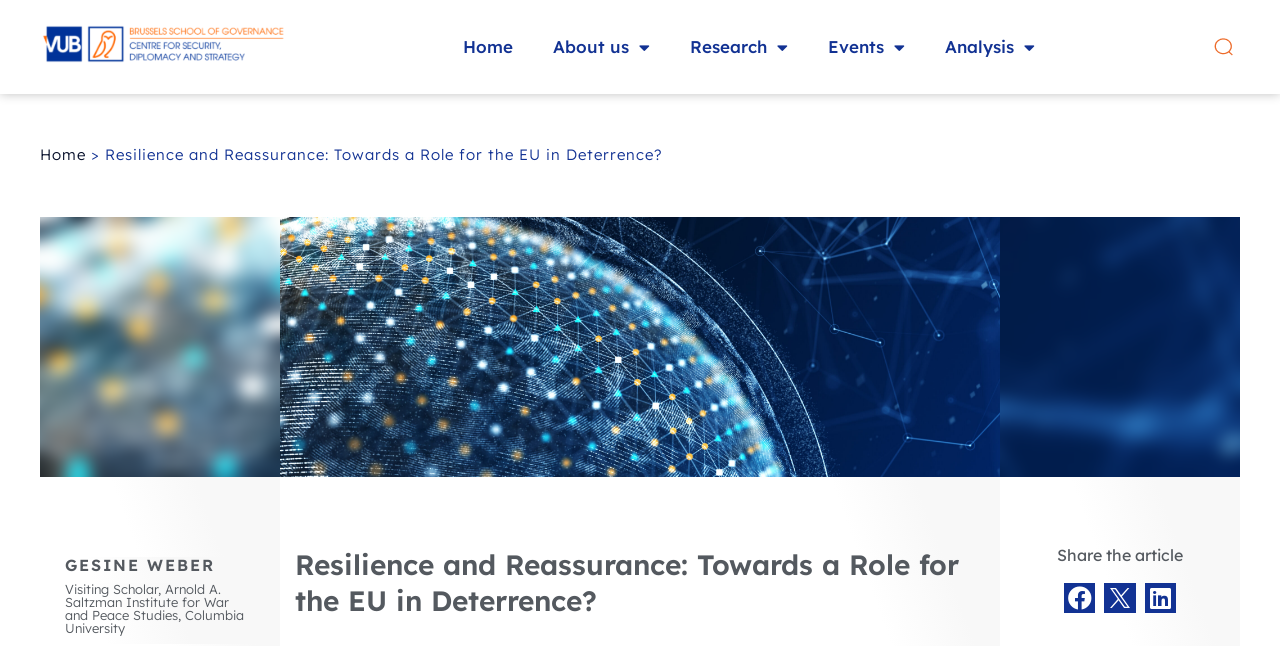Find the bounding box coordinates for the area you need to click to carry out the instruction: "Search for a keyword". The coordinates should be four float numbers between 0 and 1, indicated as [left, top, right, bottom].

[0.943, 0.047, 0.969, 0.099]